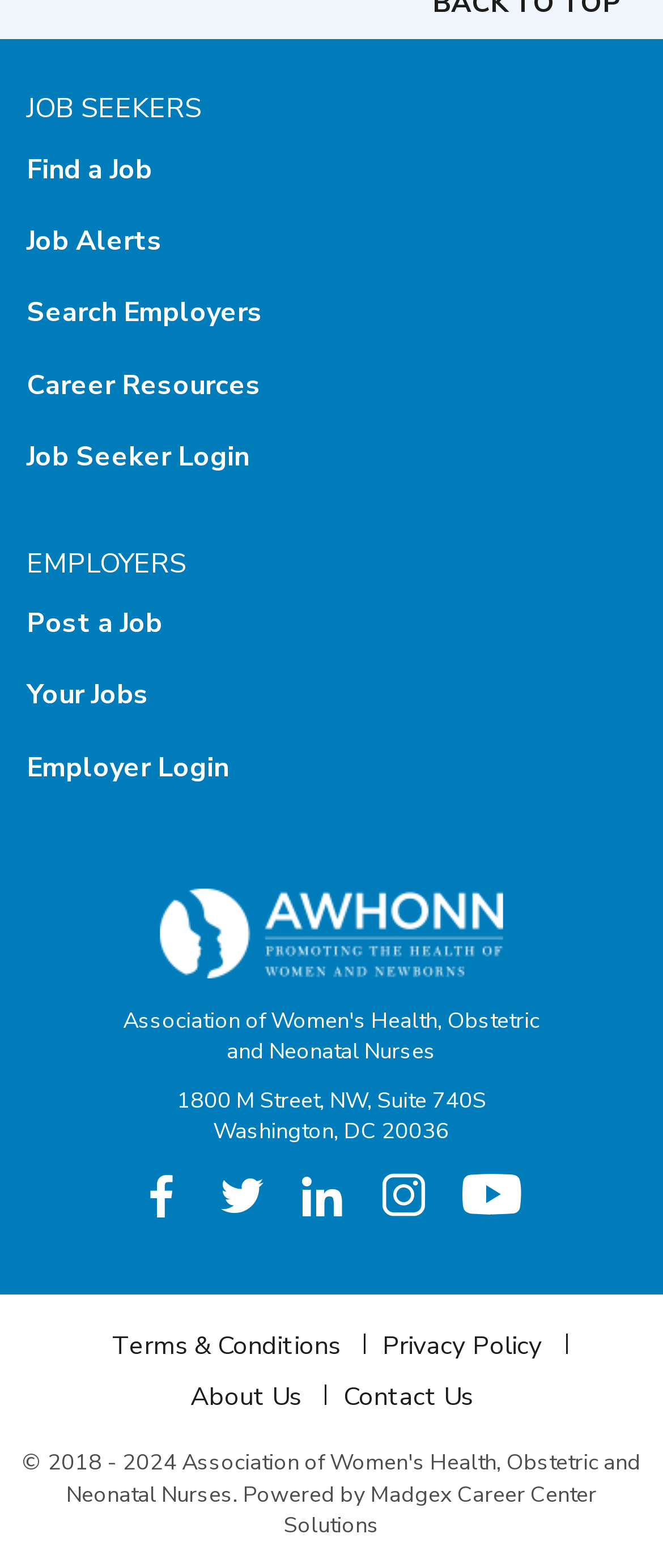Use a single word or phrase to answer the question:
How many social media links are there?

4